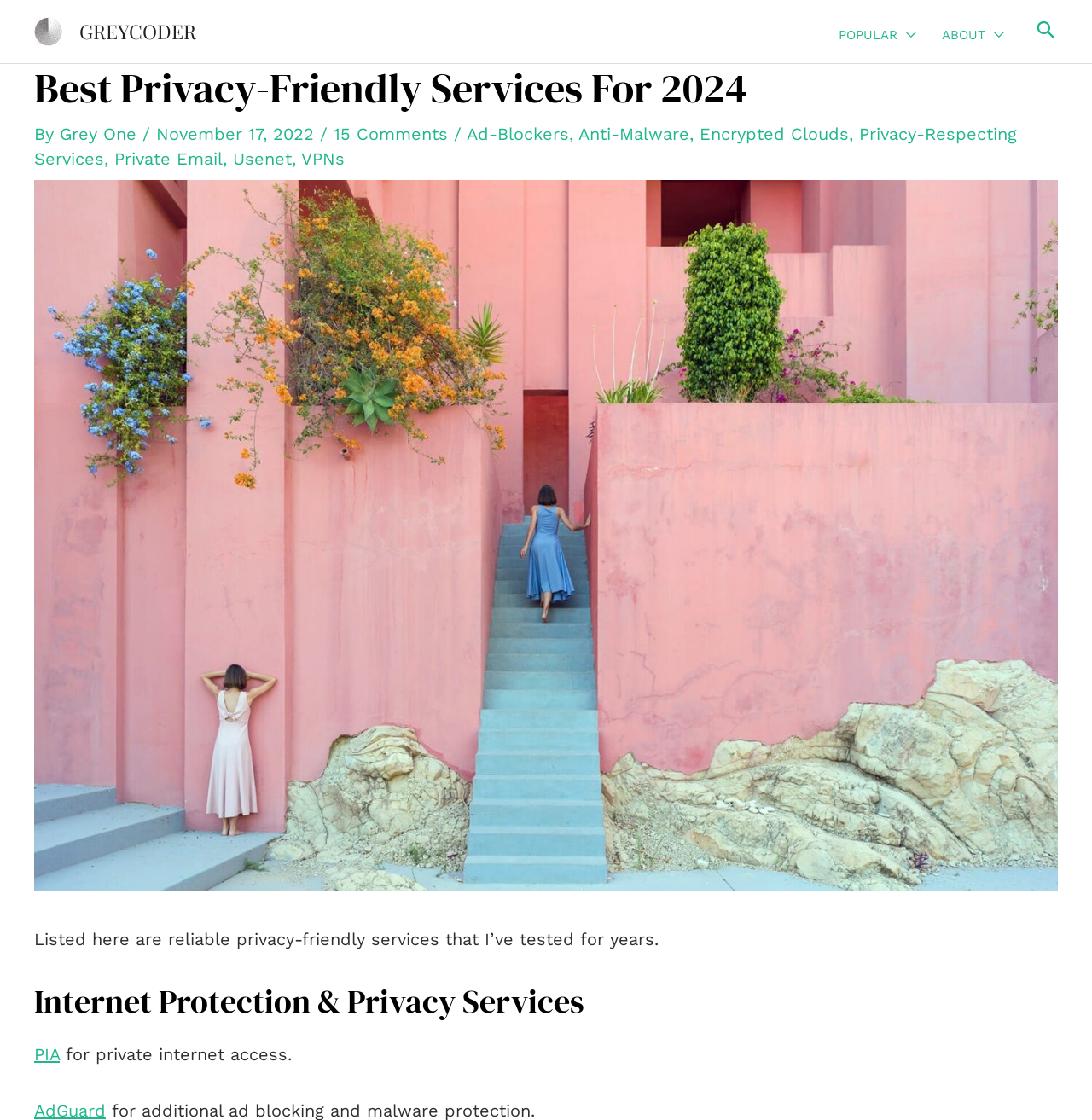Who is the author of the webpage?
Please ensure your answer to the question is detailed and covers all necessary aspects.

The author of the webpage can be found in the byline 'By Grey One' below the main heading.